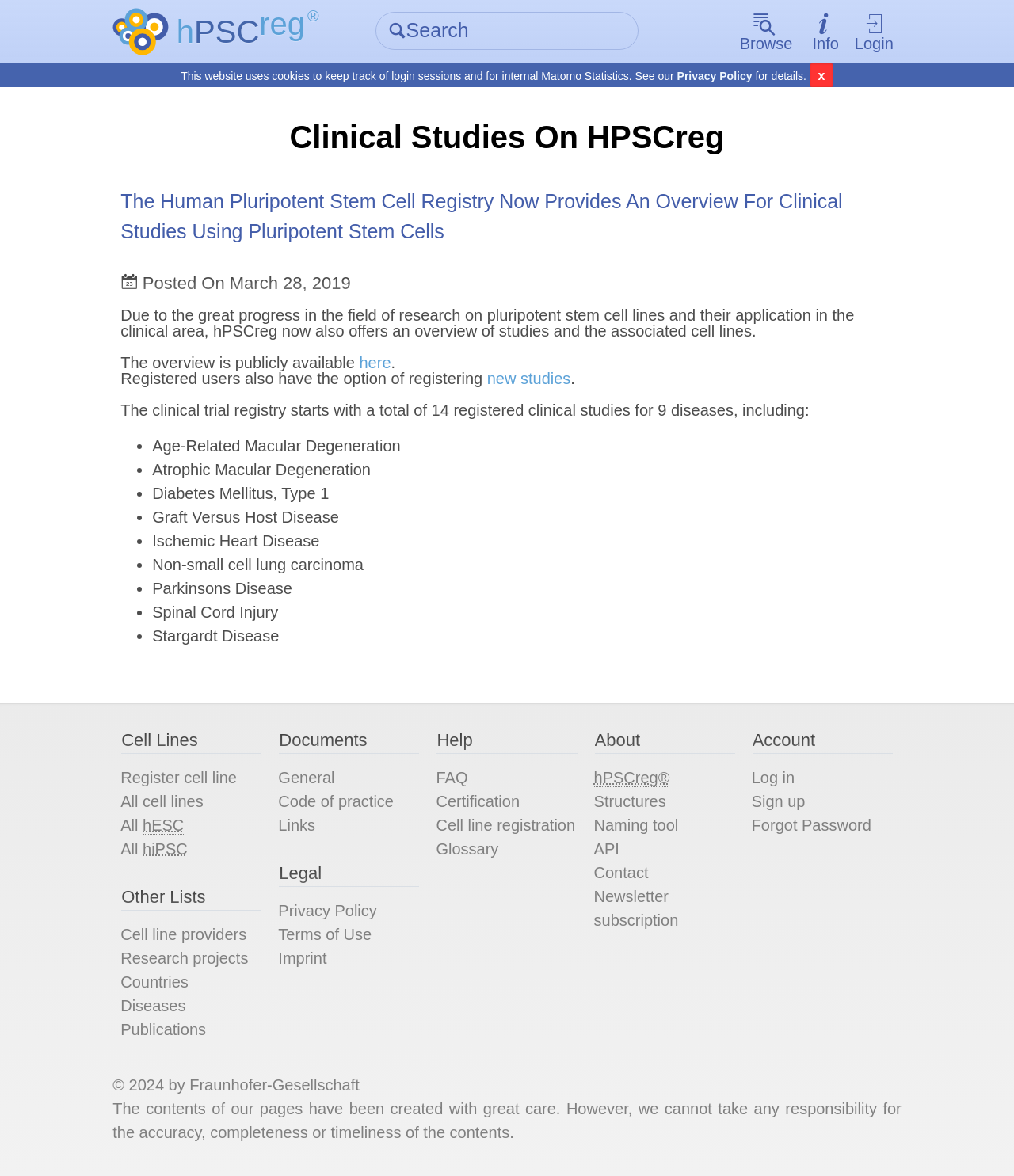Identify the bounding box coordinates for the element you need to click to achieve the following task: "Get information about the website". Provide the bounding box coordinates as four float numbers between 0 and 1, in the form [left, top, right, bottom].

[0.789, 0.0, 0.835, 0.054]